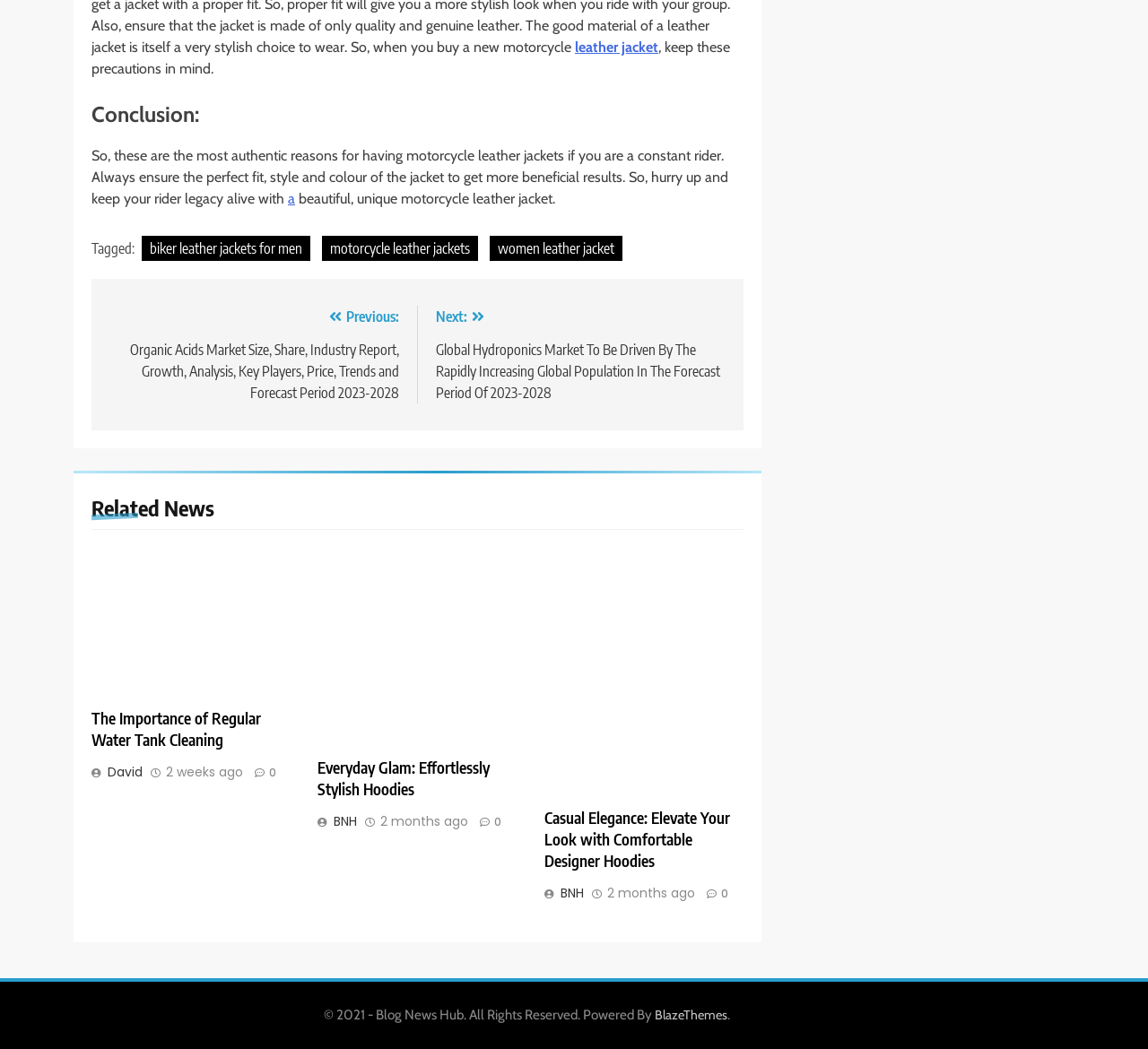Give a one-word or phrase response to the following question: What is the topic of the article with the image of a water tank?

Water Tank Cleaning